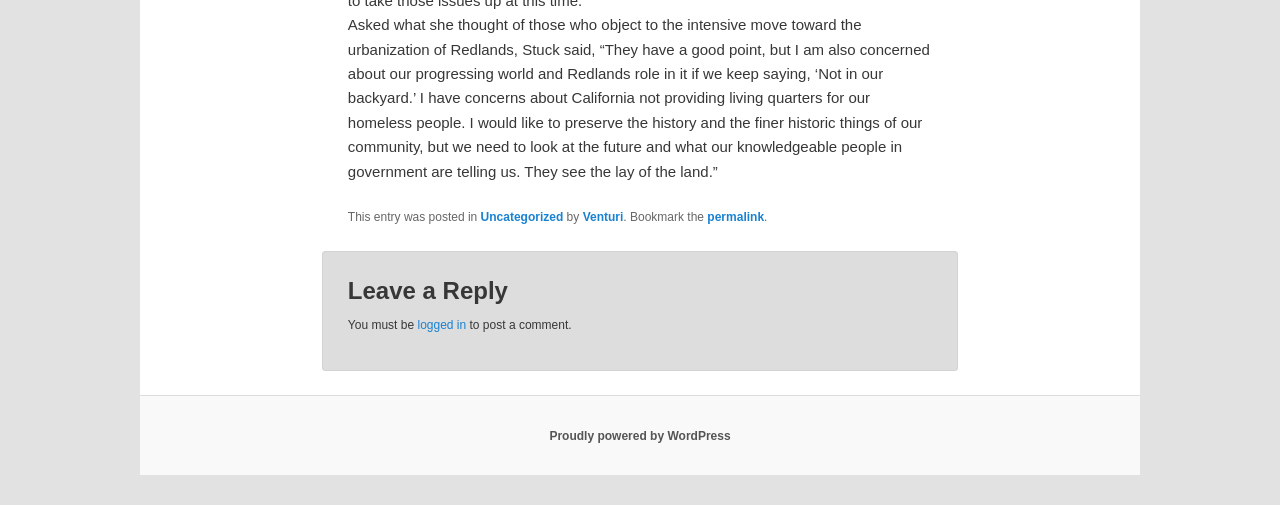Carefully observe the image and respond to the question with a detailed answer:
What is the topic of the blog post?

The topic of the blog post can be inferred from the static text element with ID 199, which mentions 'the intensive move toward the urbanization of Redlands'.